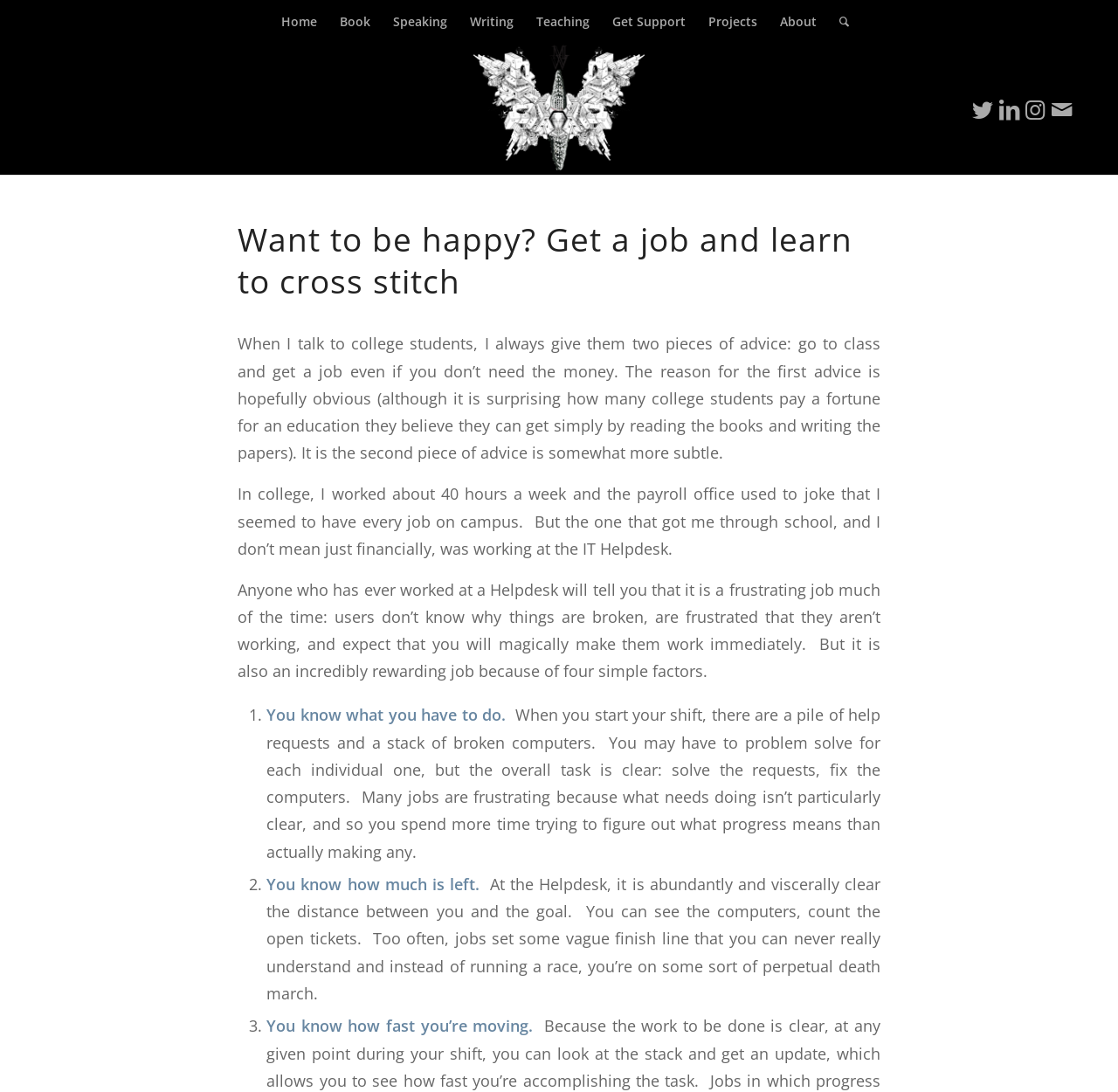Given the webpage screenshot and the description, determine the bounding box coordinates (top-left x, top-left y, bottom-right x, bottom-right y) that define the location of the UI element matching this description: Get Support

[0.537, 0.0, 0.623, 0.04]